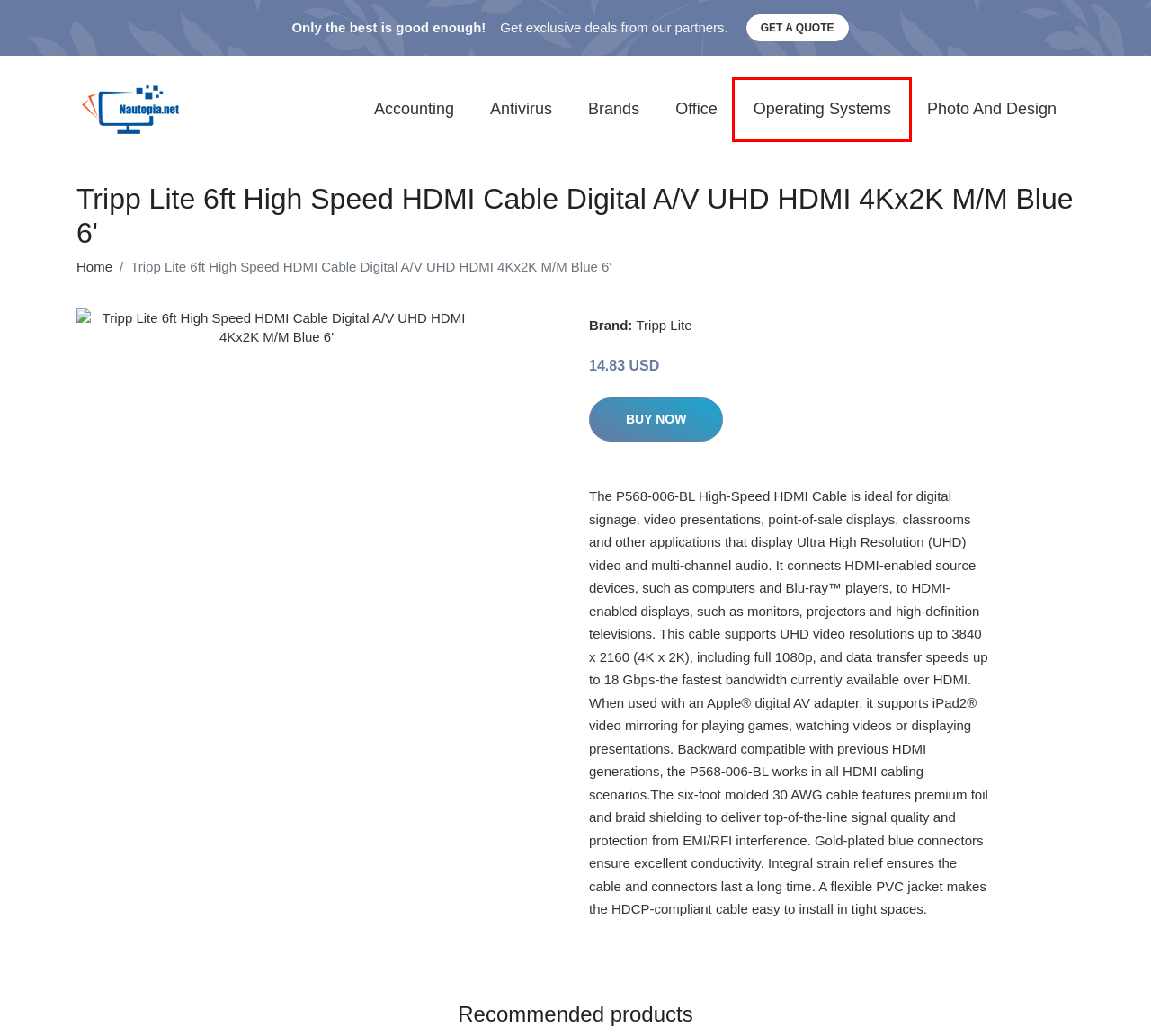Given a screenshot of a webpage with a red rectangle bounding box around a UI element, select the best matching webpage description for the new webpage that appears after clicking the highlighted element. The candidate descriptions are:
A. Buy Antivirus Online | Nautopia.net
B. Buy Photo and Design Online | Nautopia.net
C. Buy Operating Systems Online | Nautopia.net
D. Buy Renn Family Crest / Coat of Arms JPG or PDF Image Download online | Nautopia.net
E. Buy brands Online | Nautopia.net
F. Buy Office Online | Nautopia.net
G. Buy Software Online Website for All Systems | Nautopia.net
H. Buy Accounting Online | Nautopia.net

C